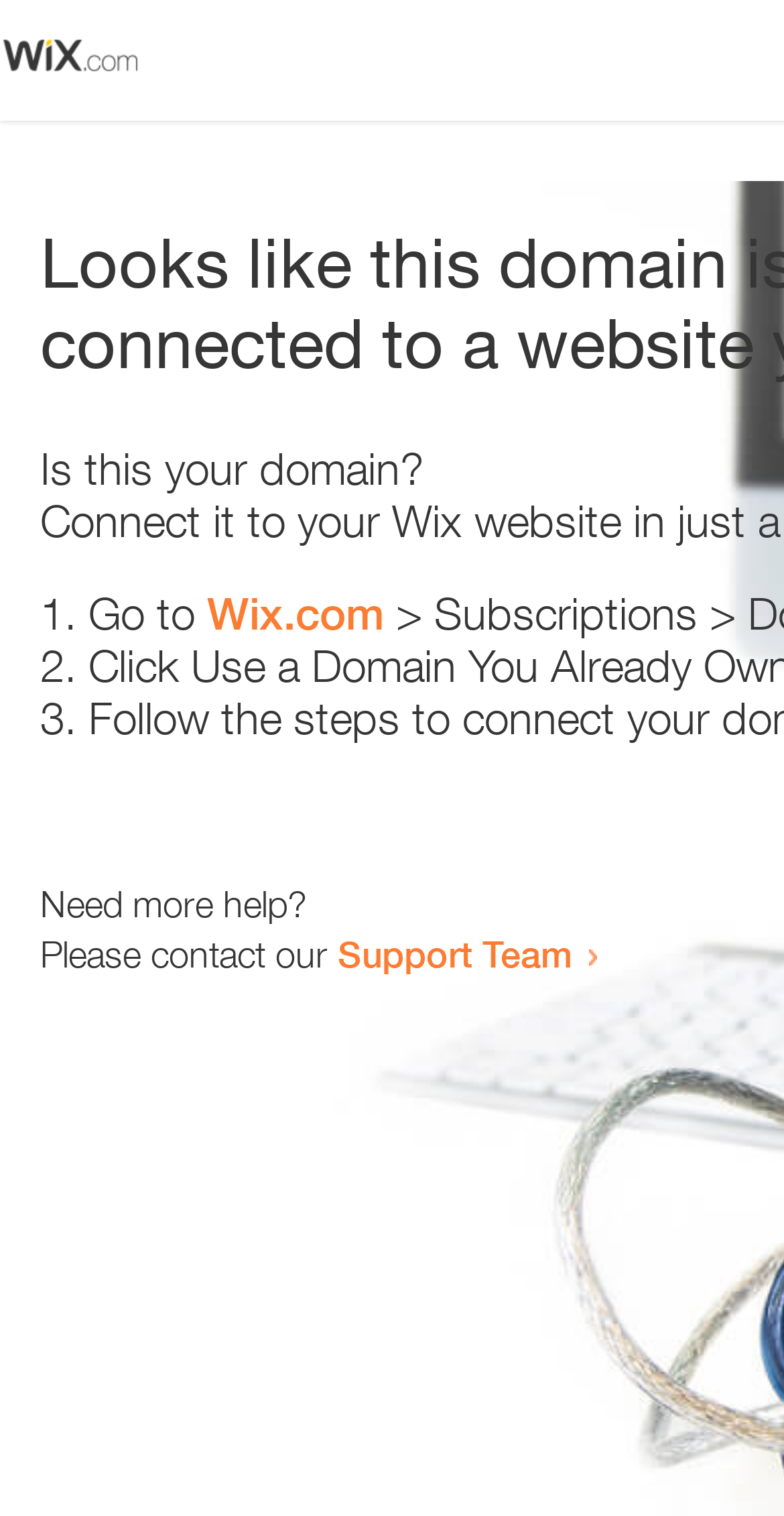What is the suggested action in the first step?
Examine the screenshot and reply with a single word or phrase.

Go to Wix.com